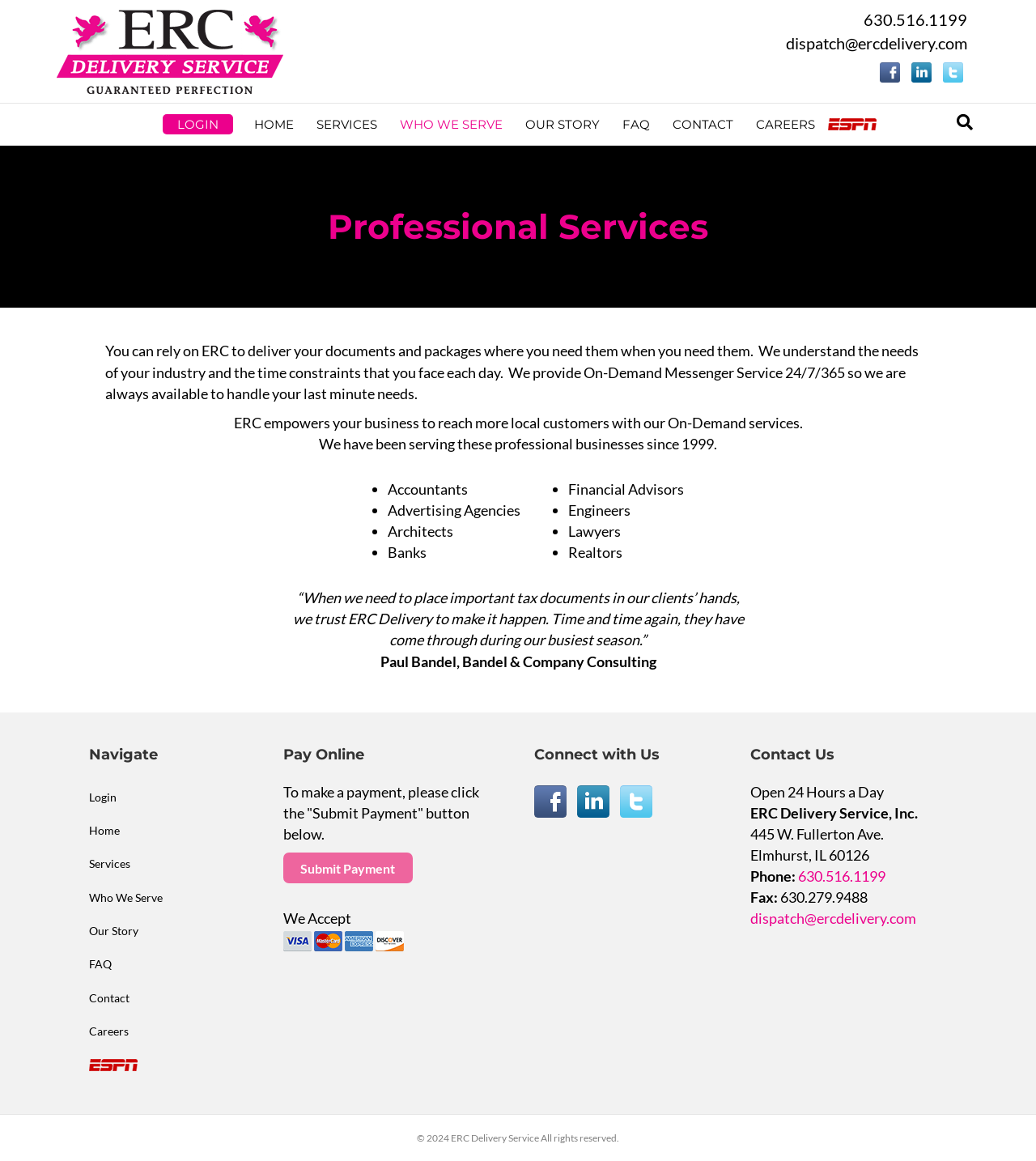Predict the bounding box of the UI element that fits this description: "dispatch@ercdelivery.com".

[0.759, 0.029, 0.934, 0.045]